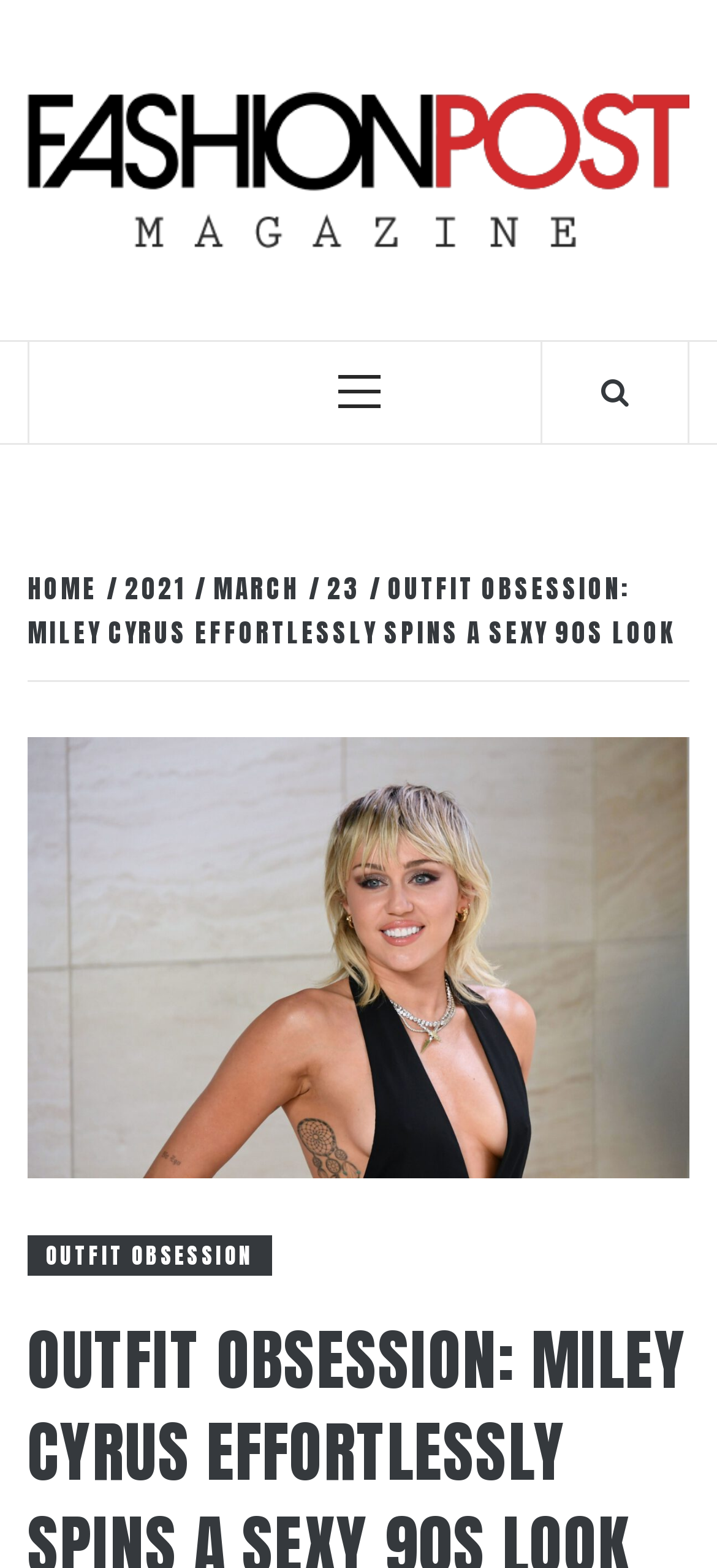Find and indicate the bounding box coordinates of the region you should select to follow the given instruction: "read OUTFIT OBSESSION article".

[0.038, 0.788, 0.379, 0.814]